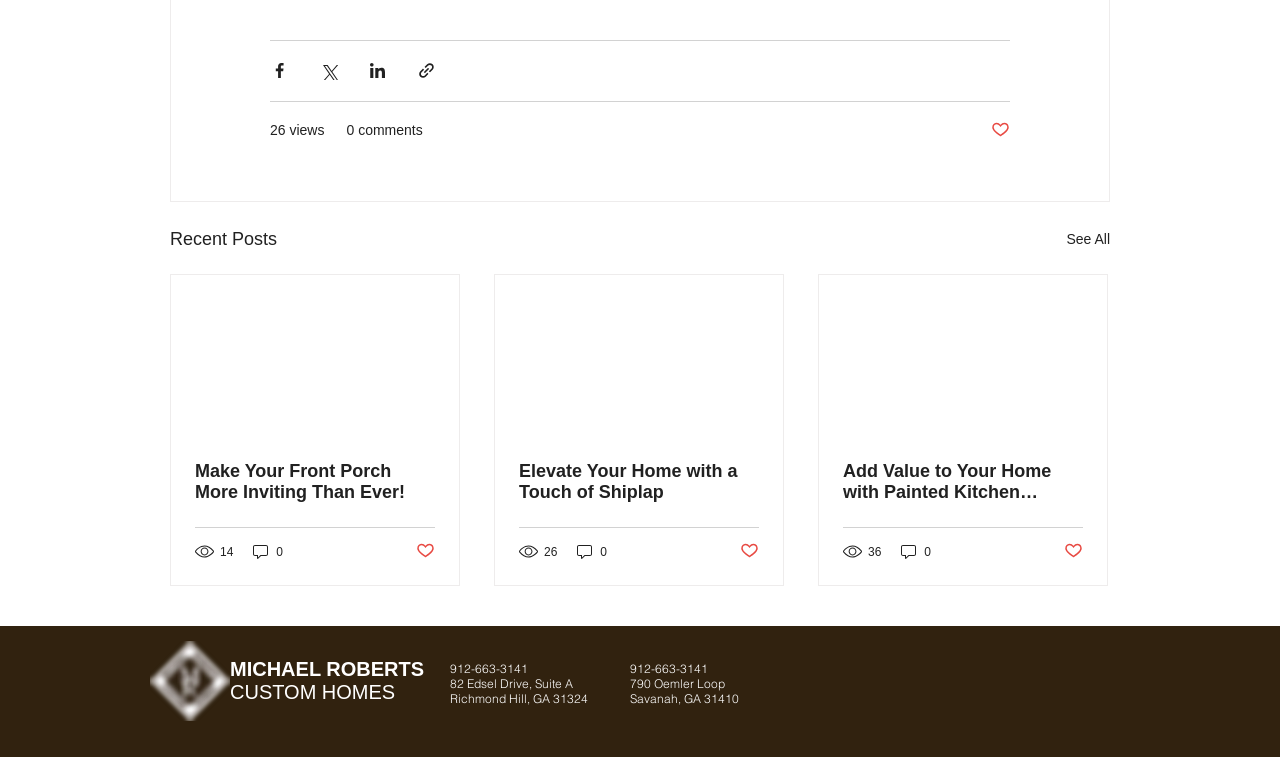What is the location of the company's office in Richmond Hill?
Based on the image, give a one-word or short phrase answer.

82 Edsel Drive, Suite A